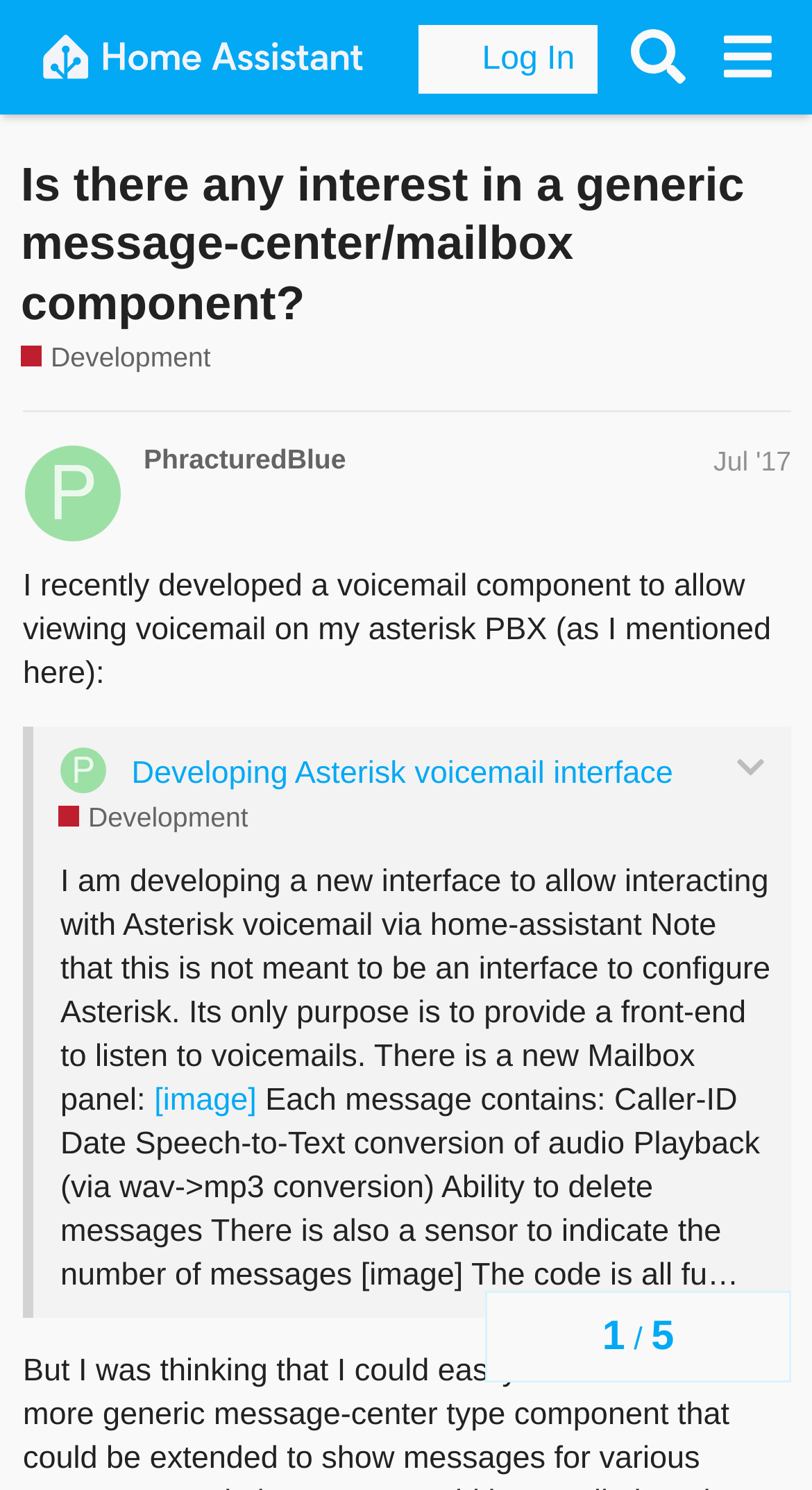Predict the bounding box for the UI component with the following description: "Email Newsletter".

None